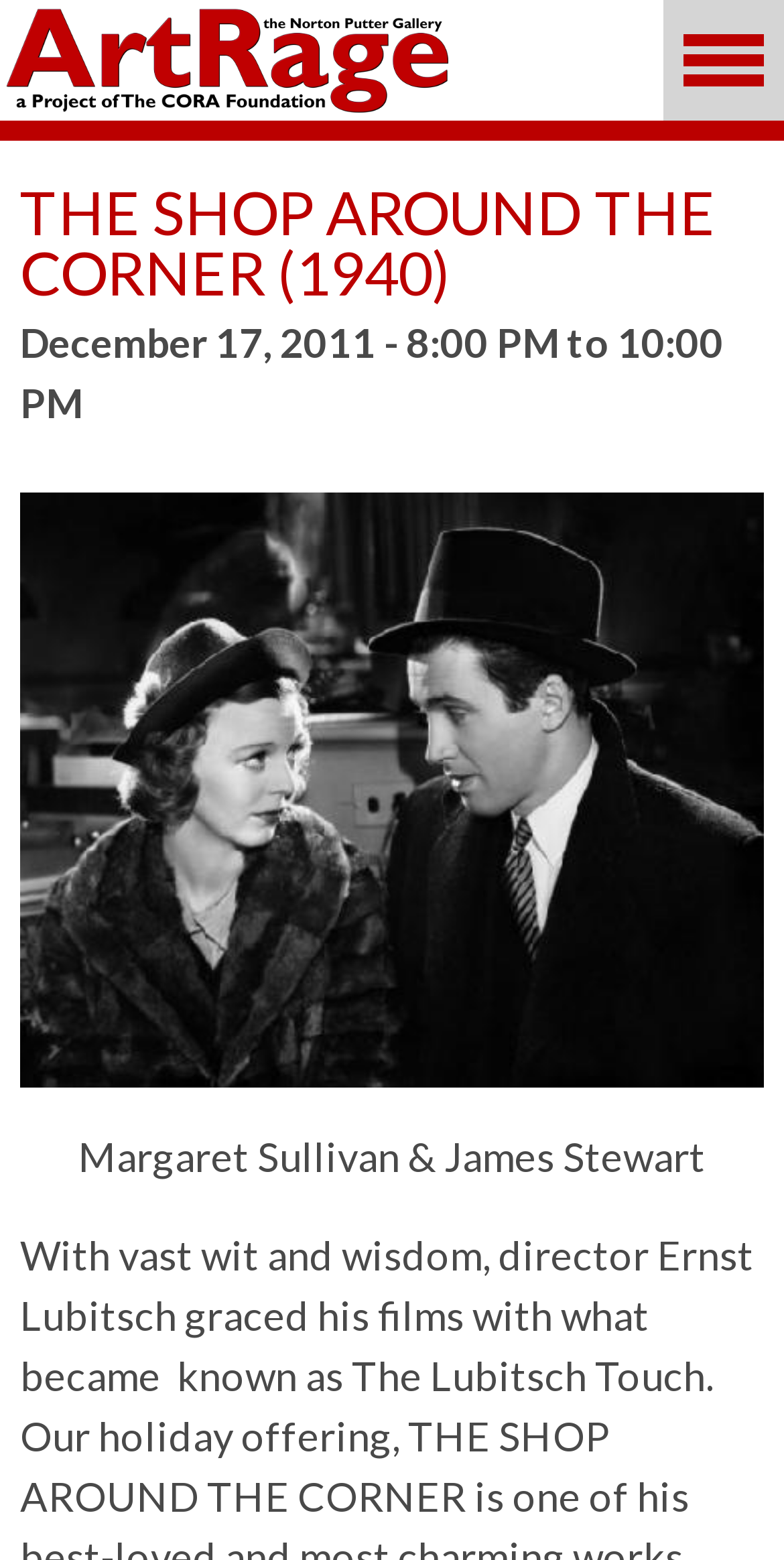Locate the bounding box coordinates of the clickable area to execute the instruction: "Donate to ArtRage". Provide the coordinates as four float numbers between 0 and 1, represented as [left, top, right, bottom].

[0.033, 0.369, 0.487, 0.423]